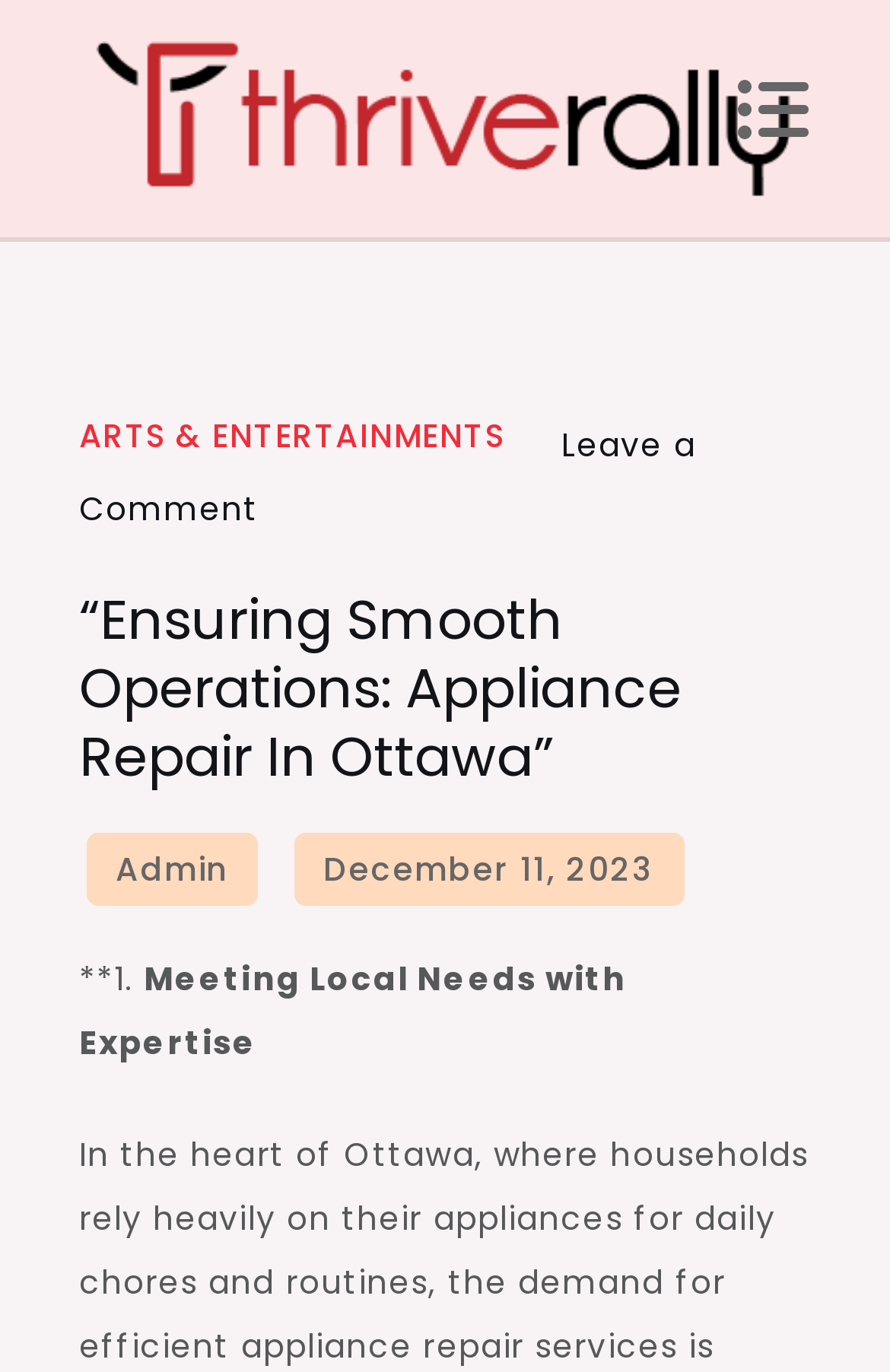Answer the question with a brief word or phrase:
What is the name of the website?

Thrive rally